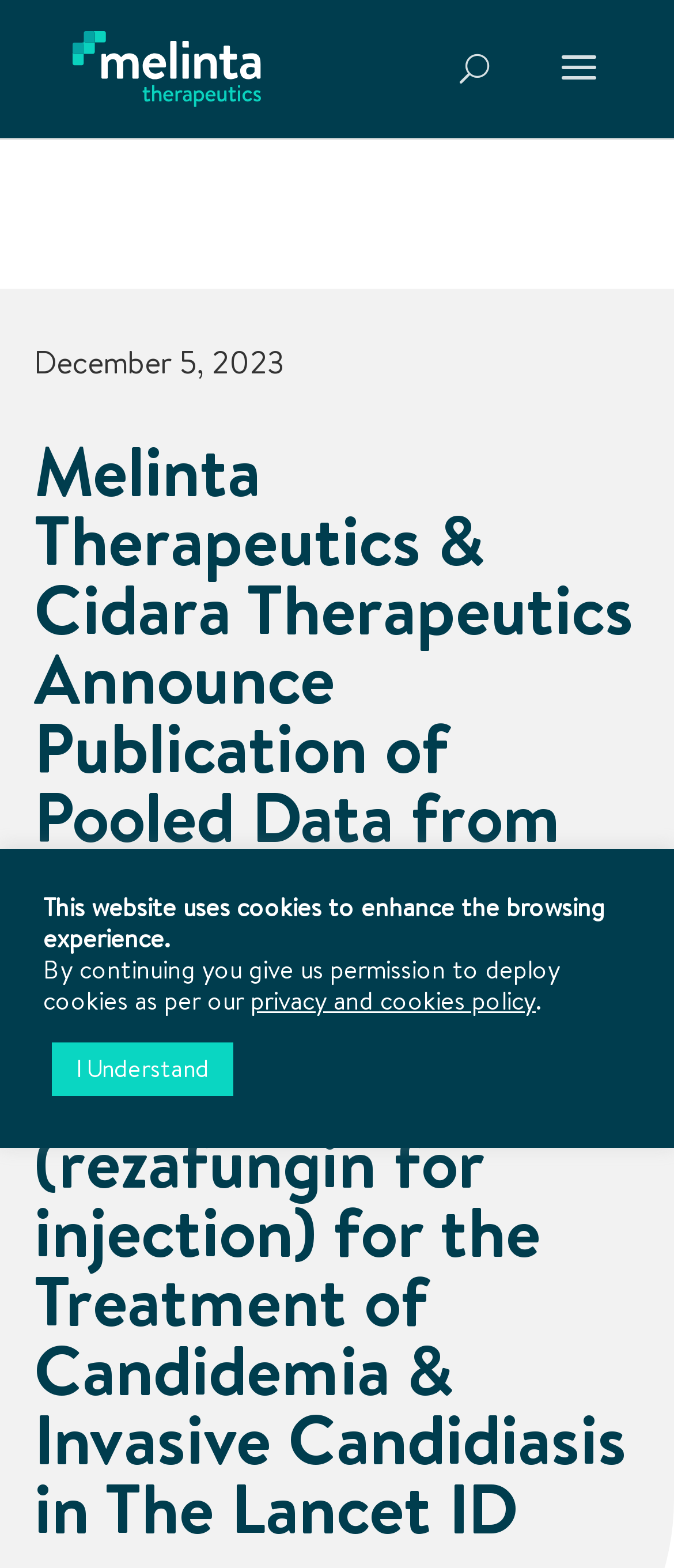Locate the bounding box coordinates of the UI element described by: "I Understand". The bounding box coordinates should consist of four float numbers between 0 and 1, i.e., [left, top, right, bottom].

[0.077, 0.665, 0.346, 0.699]